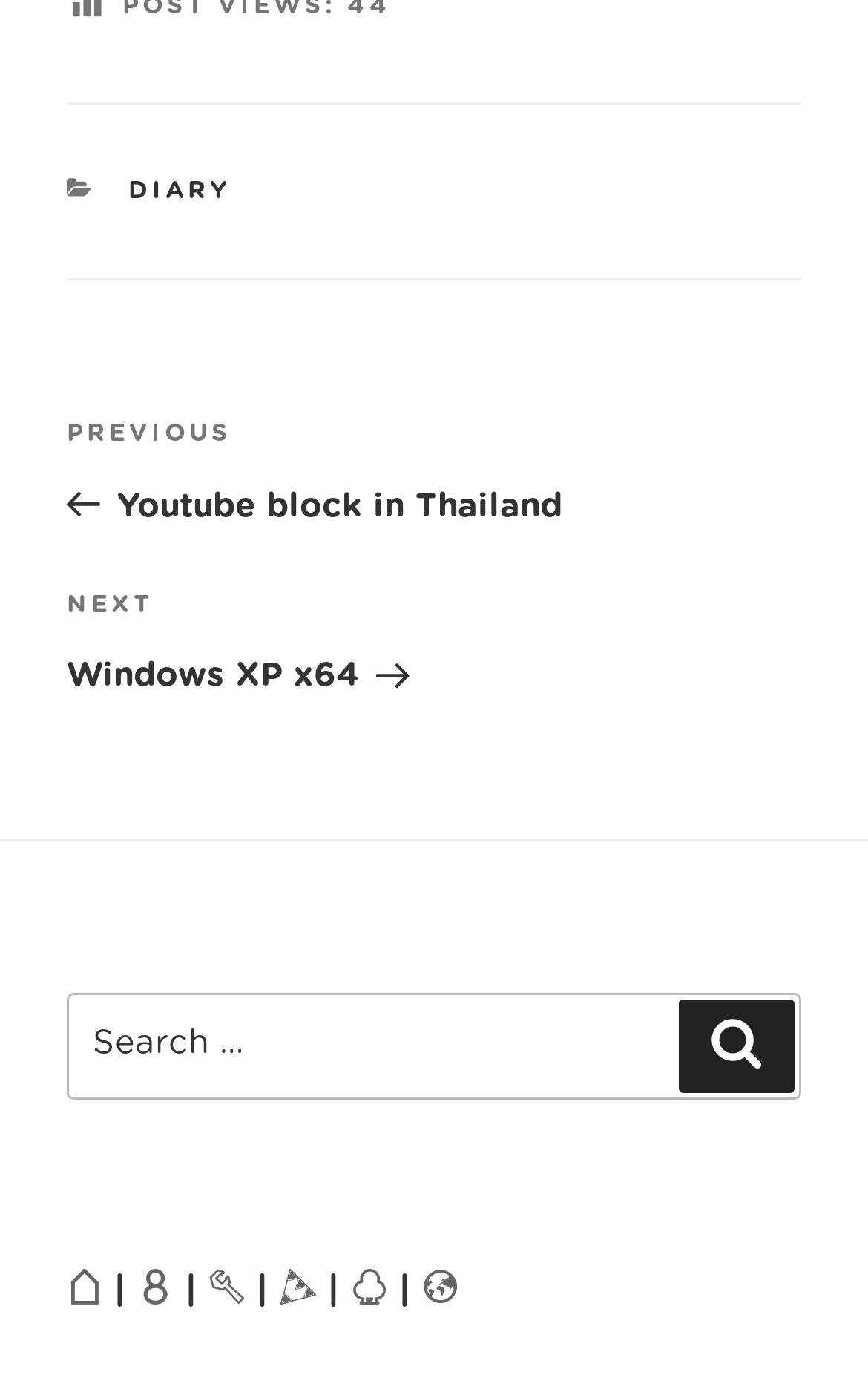Please answer the following question using a single word or phrase: 
What is the category section title?

CATEGORIES